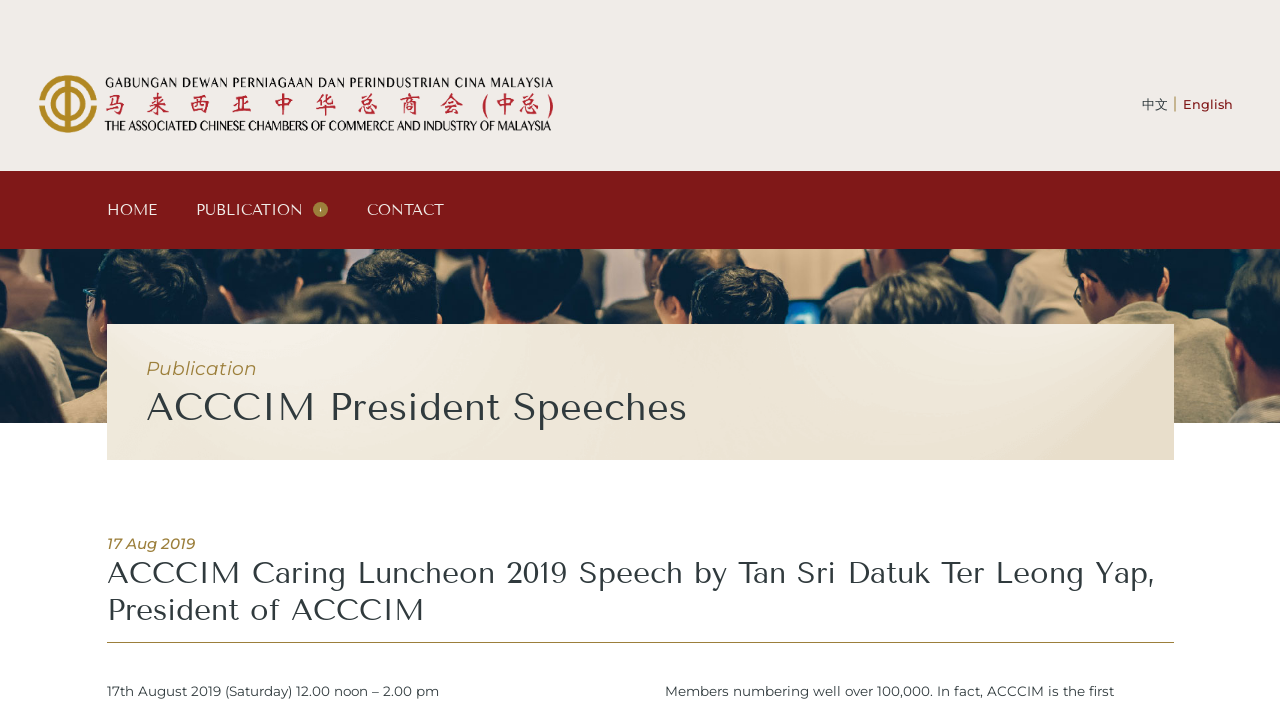Analyze and describe the webpage in a detailed narrative.

The webpage appears to be a publication page from the ACCCIM website, specifically featuring a speech by Tan Sri Datuk Ter Leong Yap, the President of ACCCIM, at the ACCCIM Caring Luncheon 2019. 

At the top left corner, there are three links: "HOME", "PUBLICATION", and "CONTACT", which likely serve as navigation menus. Next to the "PUBLICATION" link, there is a small image. 

On the top right corner, there are two language selection links: "中文" and "English". 

Below the navigation menu, there are three headings. The first heading, "Publication", is centered at the top. The second heading, "ACCCIM President Speeches", is located below the first one. The third heading, "17 Aug 2019", is positioned at the bottom left, followed by a more detailed heading, "ACCCIM Caring Luncheon 2019 Speech by Tan Sri Datuk Ter Leong Yap, President of ACCCIM", which spans almost the entire width of the page. 

At the very bottom of the page, there is a paragraph of static text describing the event details: "17th August 2019 (Saturday) 12.00 noon – 2.00 pm".